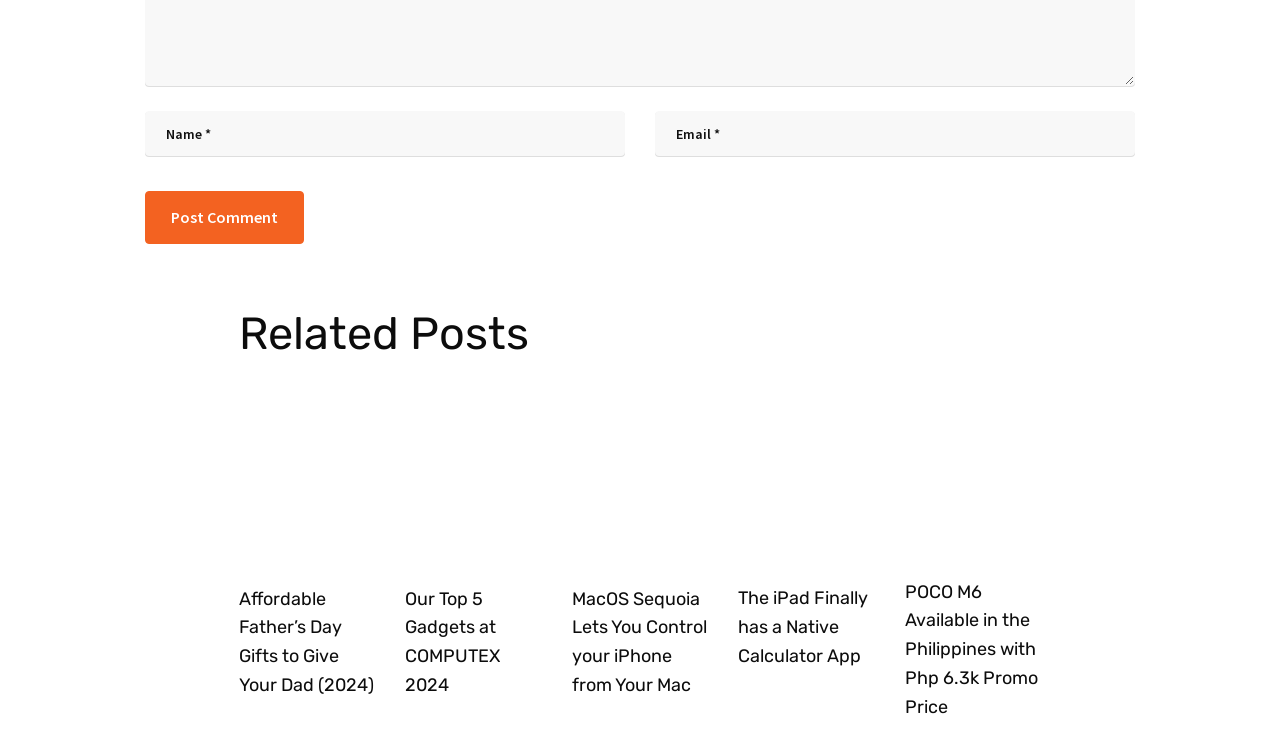Determine the bounding box coordinates of the target area to click to execute the following instruction: "Post a comment."

[0.113, 0.258, 0.238, 0.328]